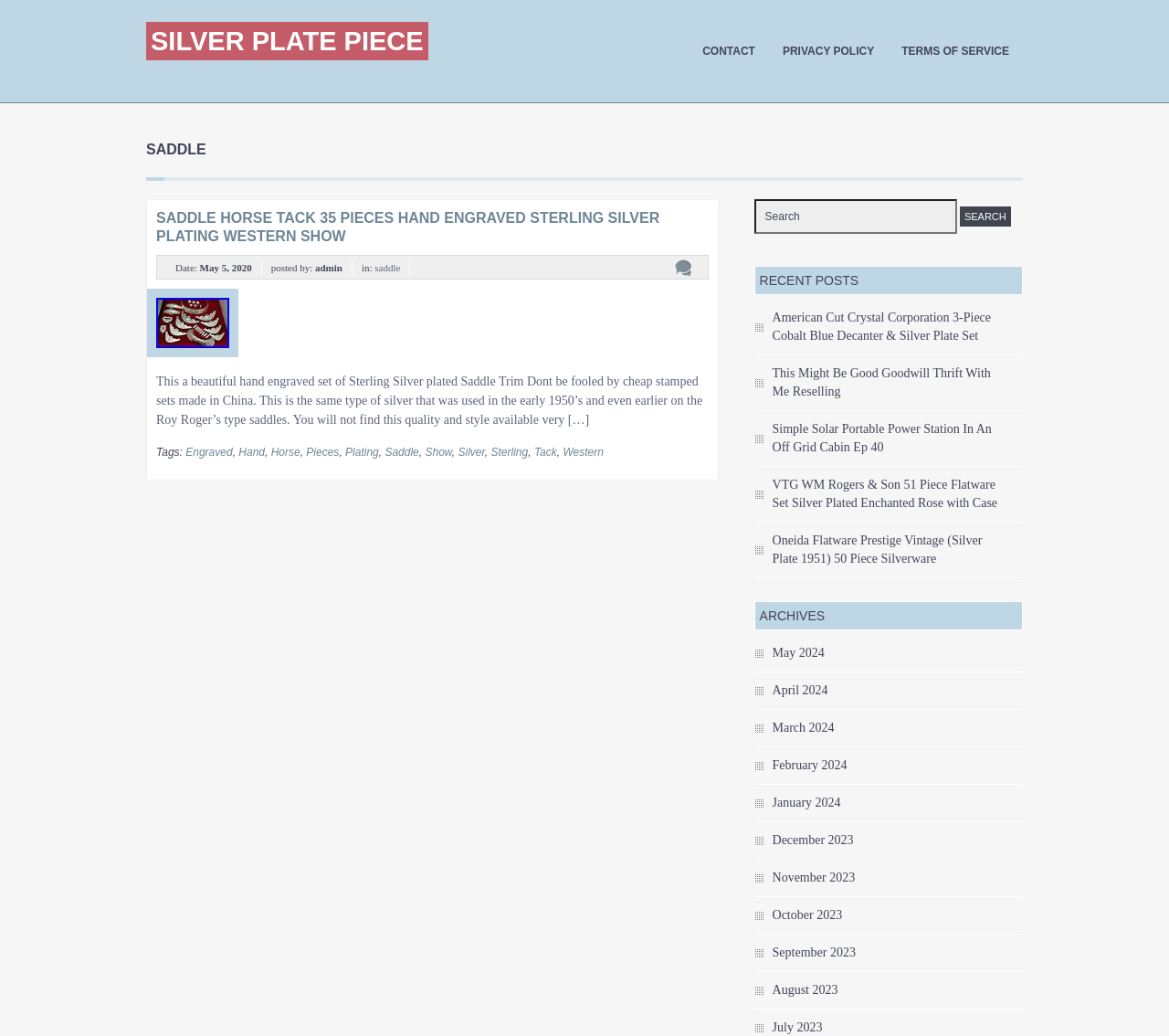Identify the bounding box coordinates of the element to click to follow this instruction: 'Visit Eric Allen's profile'. Ensure the coordinates are four float values between 0 and 1, provided as [left, top, right, bottom].

None